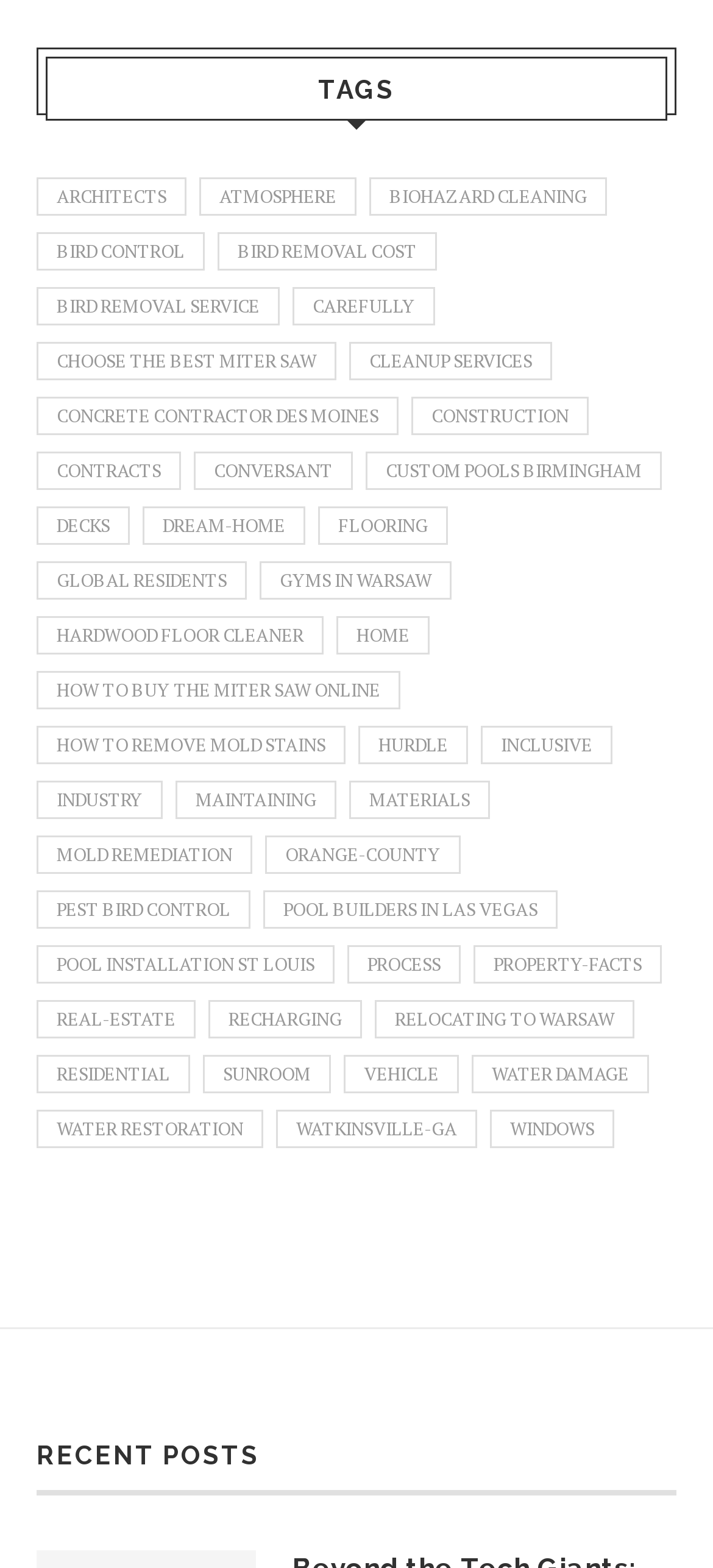Locate the UI element described by Pets & Animals and provide its bounding box coordinates. Use the format (top-left x, top-left y, bottom-right x, bottom-right y) with all values as floating point numbers between 0 and 1.

None